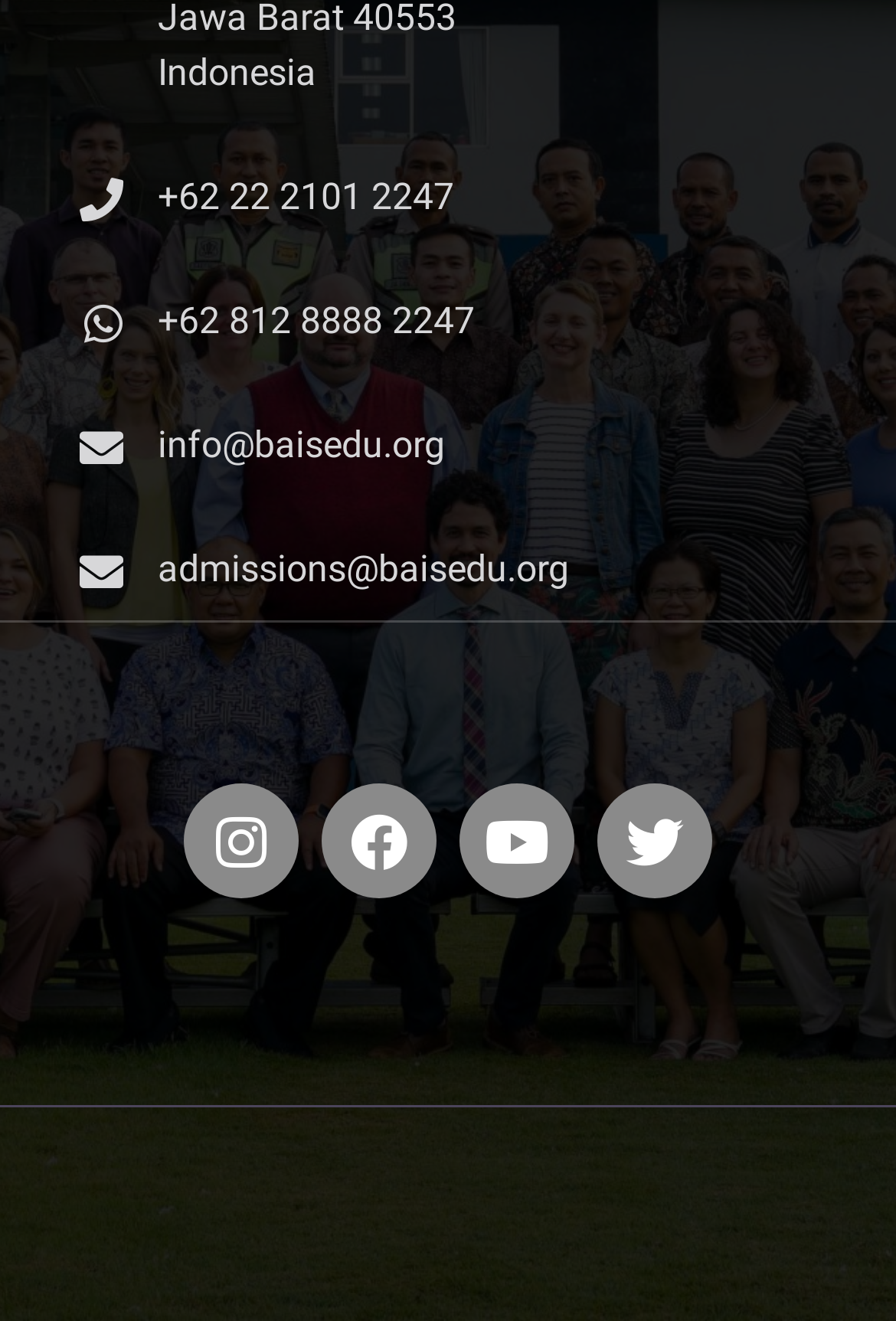What is the email address for admissions? Examine the screenshot and reply using just one word or a brief phrase.

admissions@baisedu.org